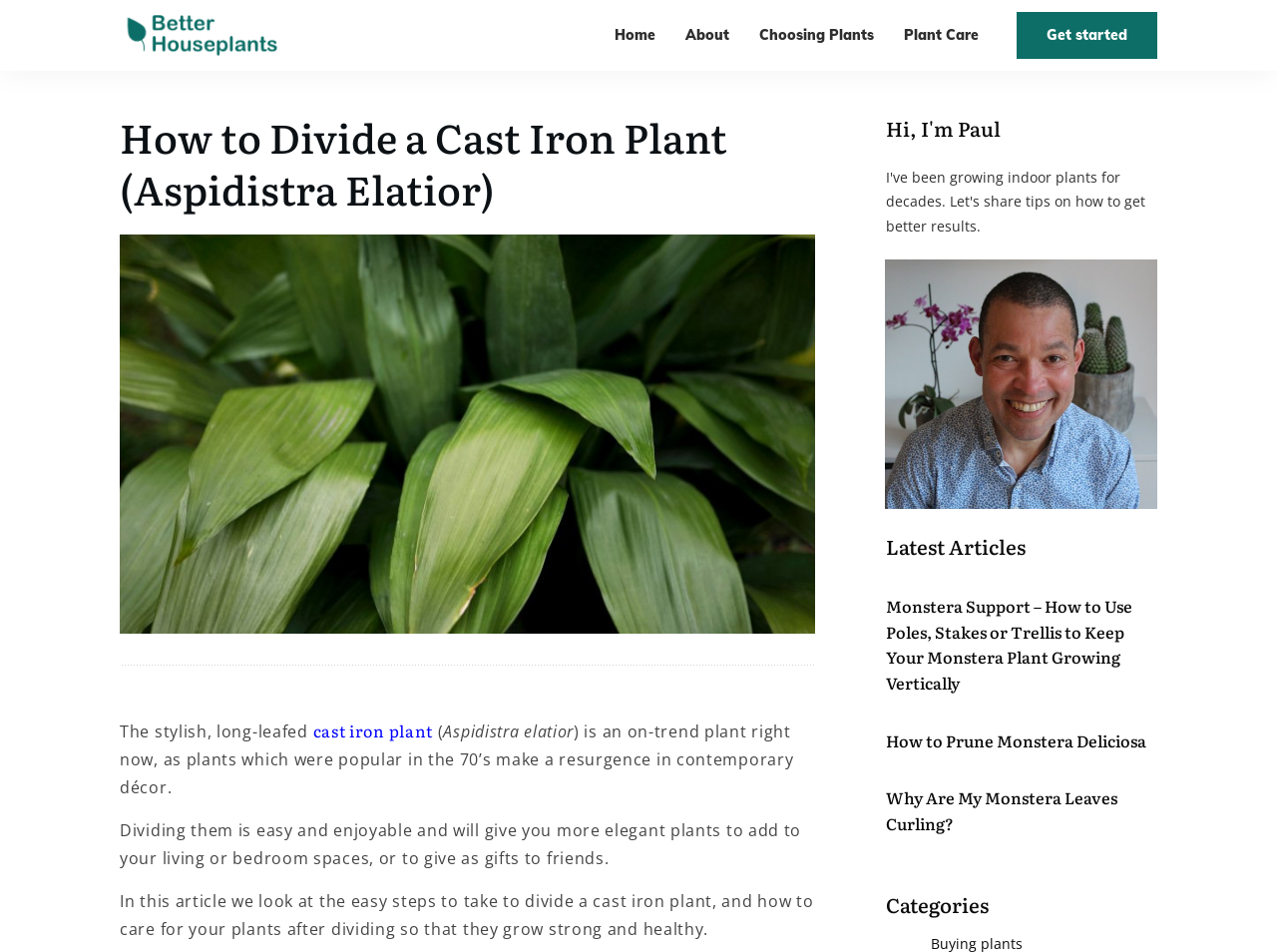What is the name of the author? Based on the screenshot, please respond with a single word or phrase.

Paul